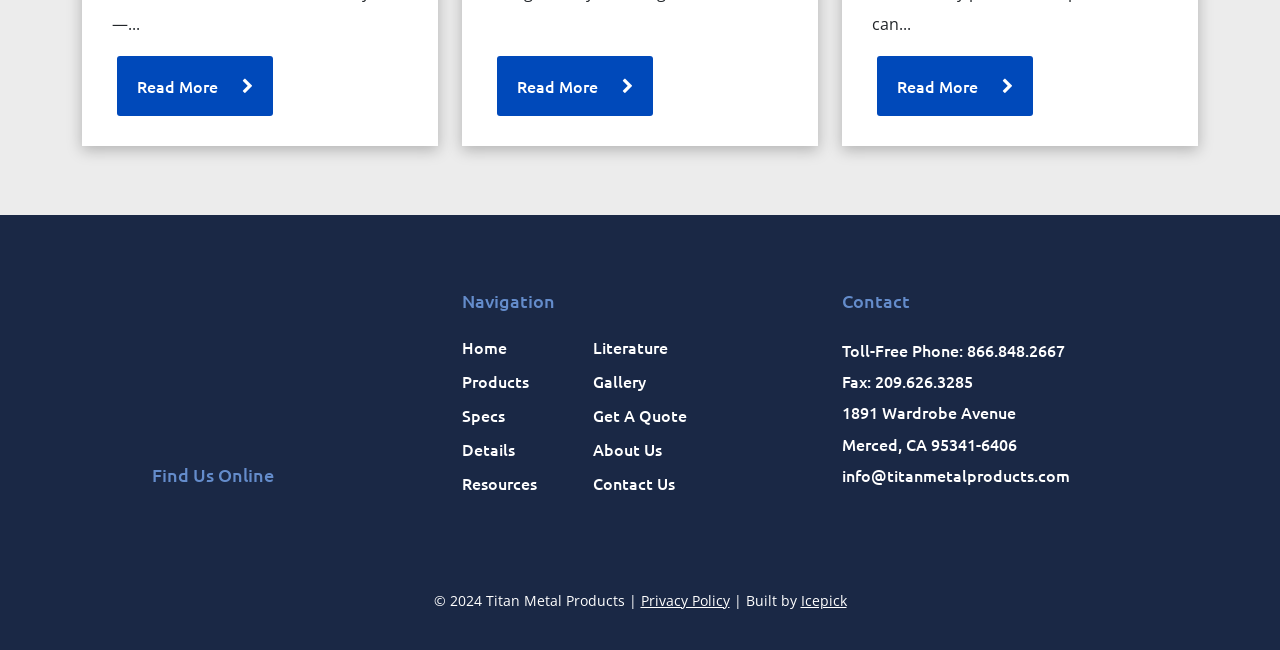Find the UI element described as: "Get A Quote" and predict its bounding box coordinates. Ensure the coordinates are four float numbers between 0 and 1, [left, top, right, bottom].

[0.463, 0.621, 0.536, 0.655]